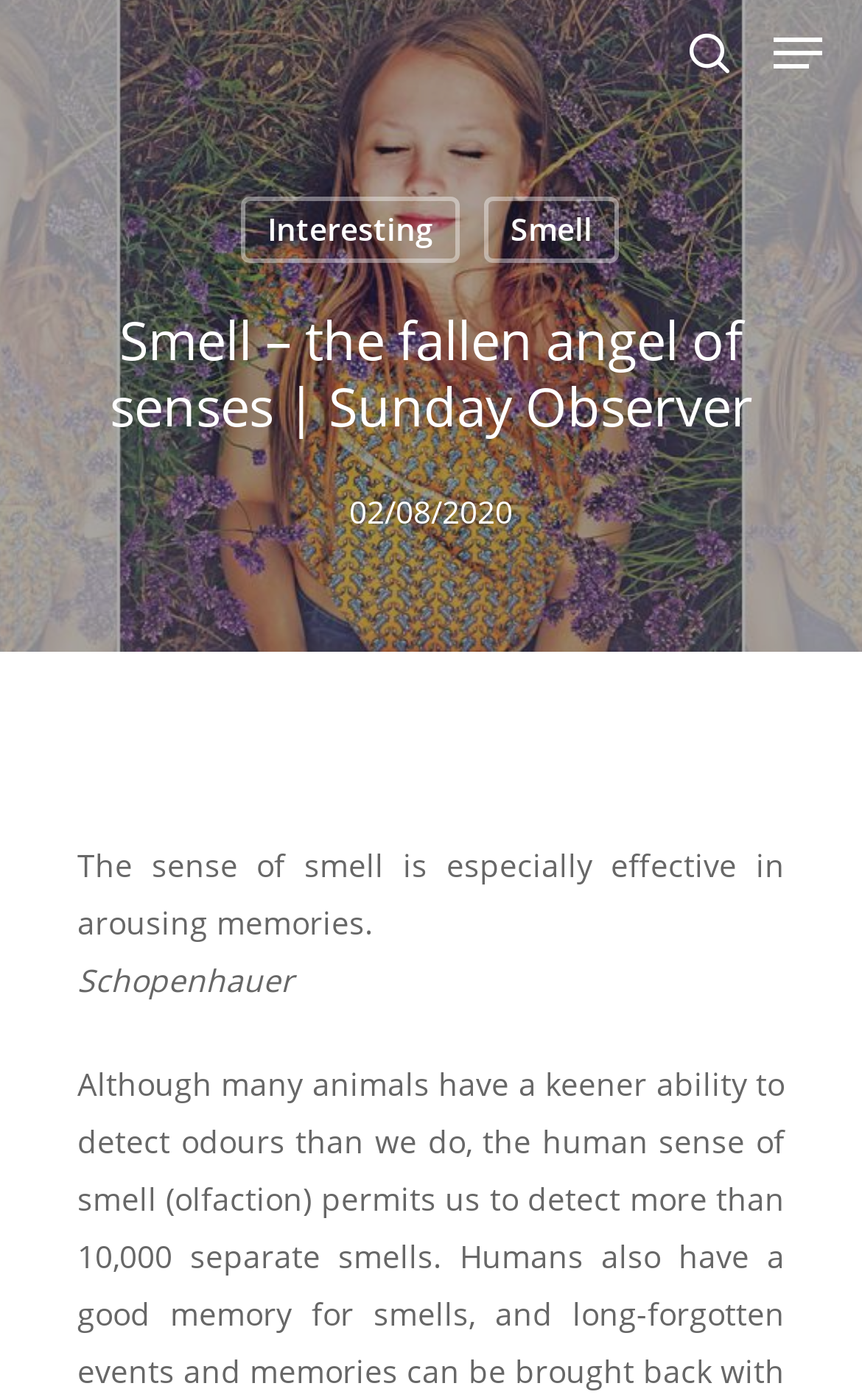What is the date of the article?
Please give a detailed answer to the question using the information shown in the image.

The date of the article can be found in the middle section of the webpage, below the main heading. It is written in the format 'DD/MM/YYYY'.